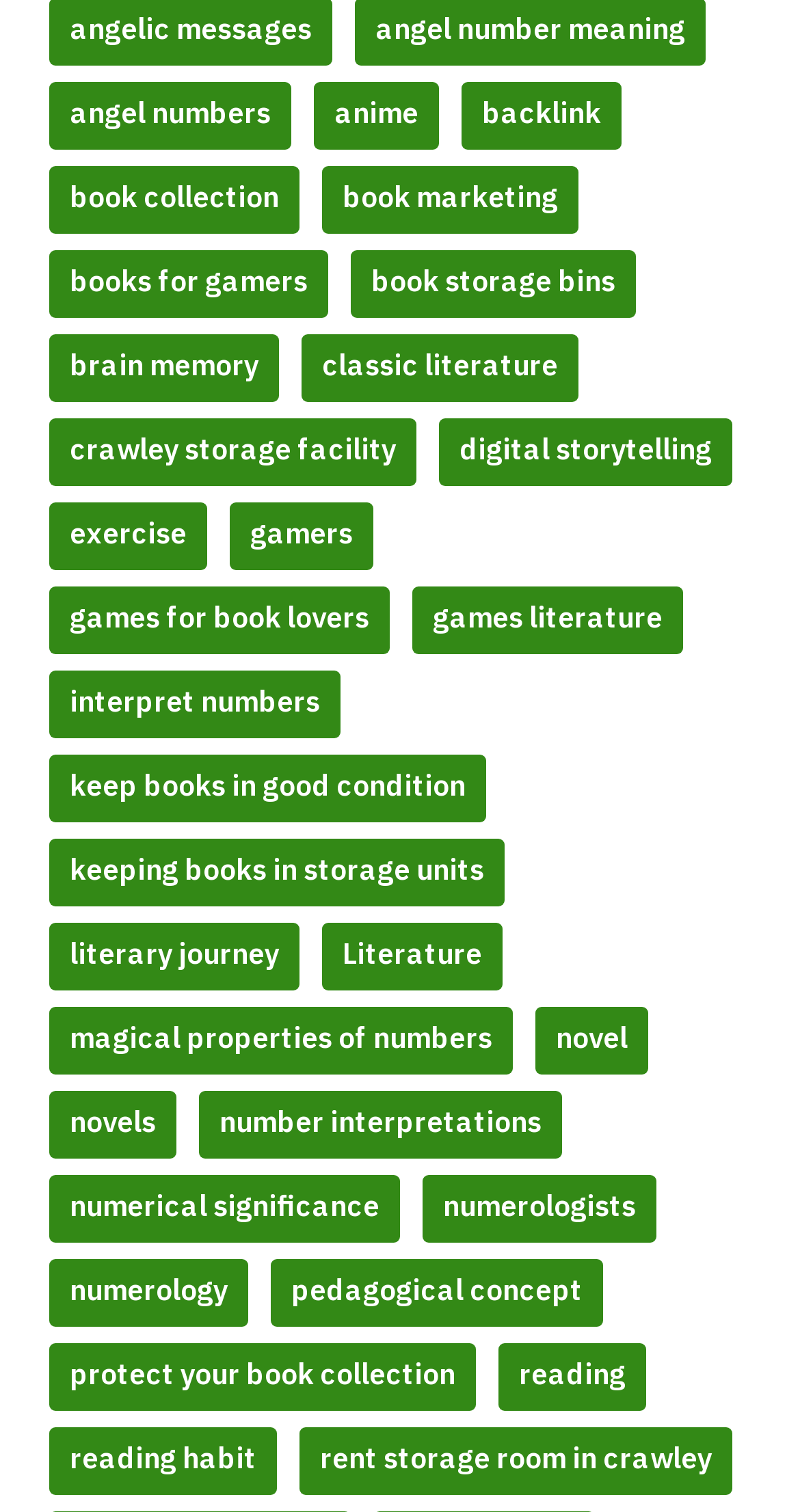Identify the bounding box coordinates of the area that should be clicked in order to complete the given instruction: "Learn about 'numerology'". The bounding box coordinates should be four float numbers between 0 and 1, i.e., [left, top, right, bottom].

[0.062, 0.833, 0.31, 0.878]